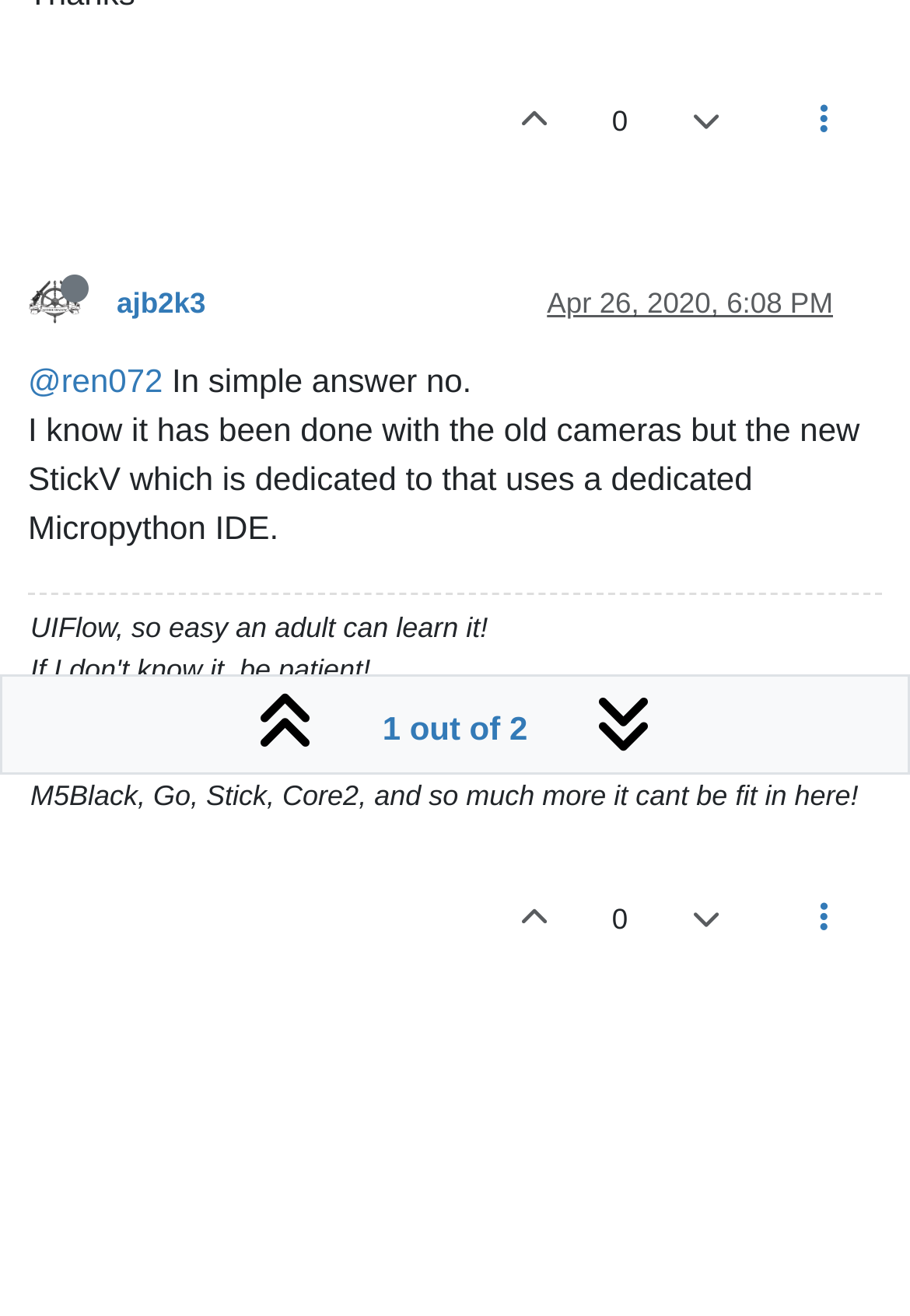Please find the bounding box coordinates in the format (top-left x, top-left y, bottom-right x, bottom-right y) for the given element description. Ensure the coordinates are floating point numbers between 0 and 1. Description: 1 out of 2

[0.369, 0.523, 0.631, 0.578]